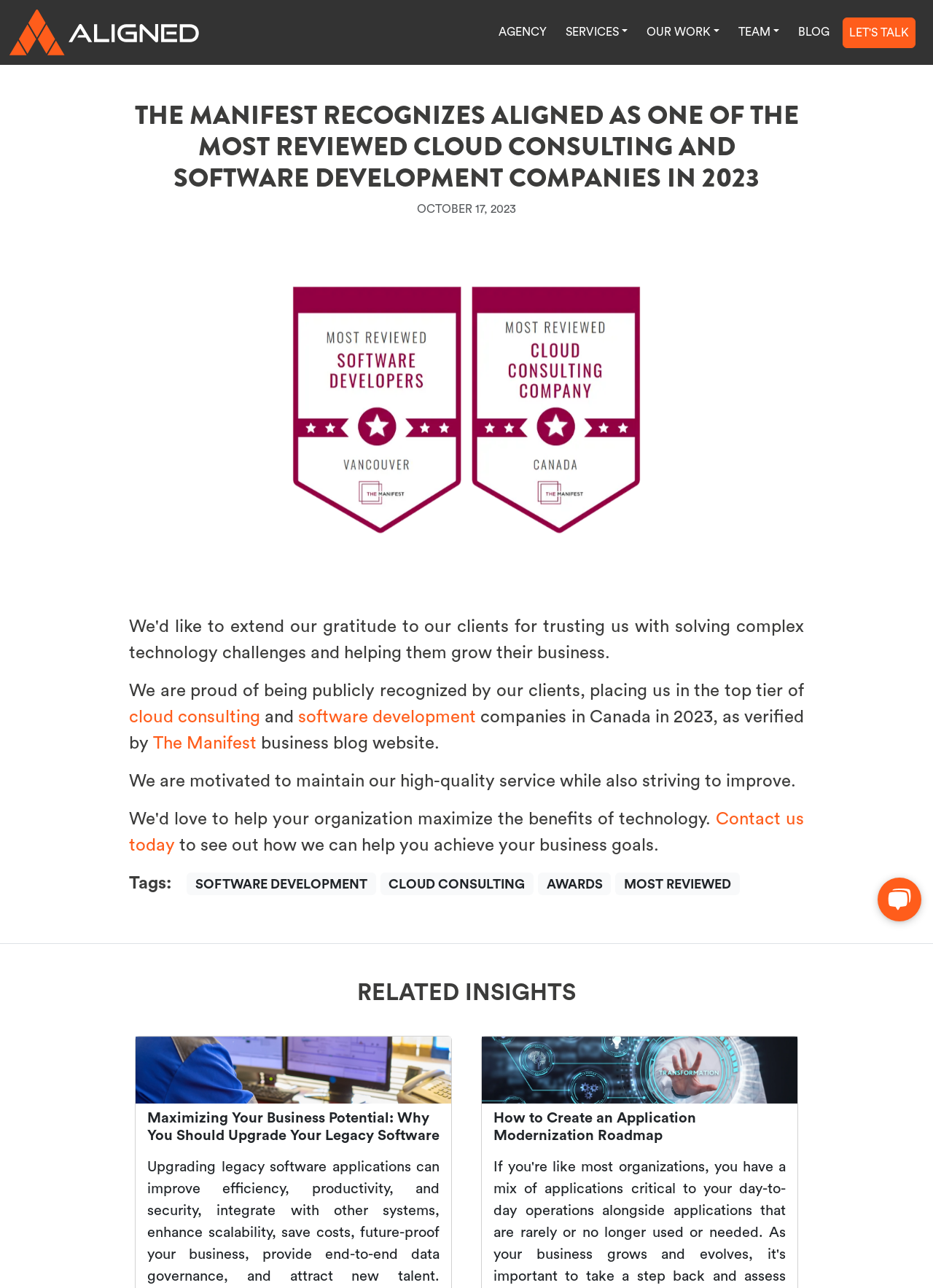Please determine and provide the text content of the webpage's heading.

THE MANIFEST RECOGNIZES ALIGNED AS ONE OF THE MOST REVIEWED CLOUD CONSULTING AND SOFTWARE DEVELOPMENT COMPANIES IN 2023